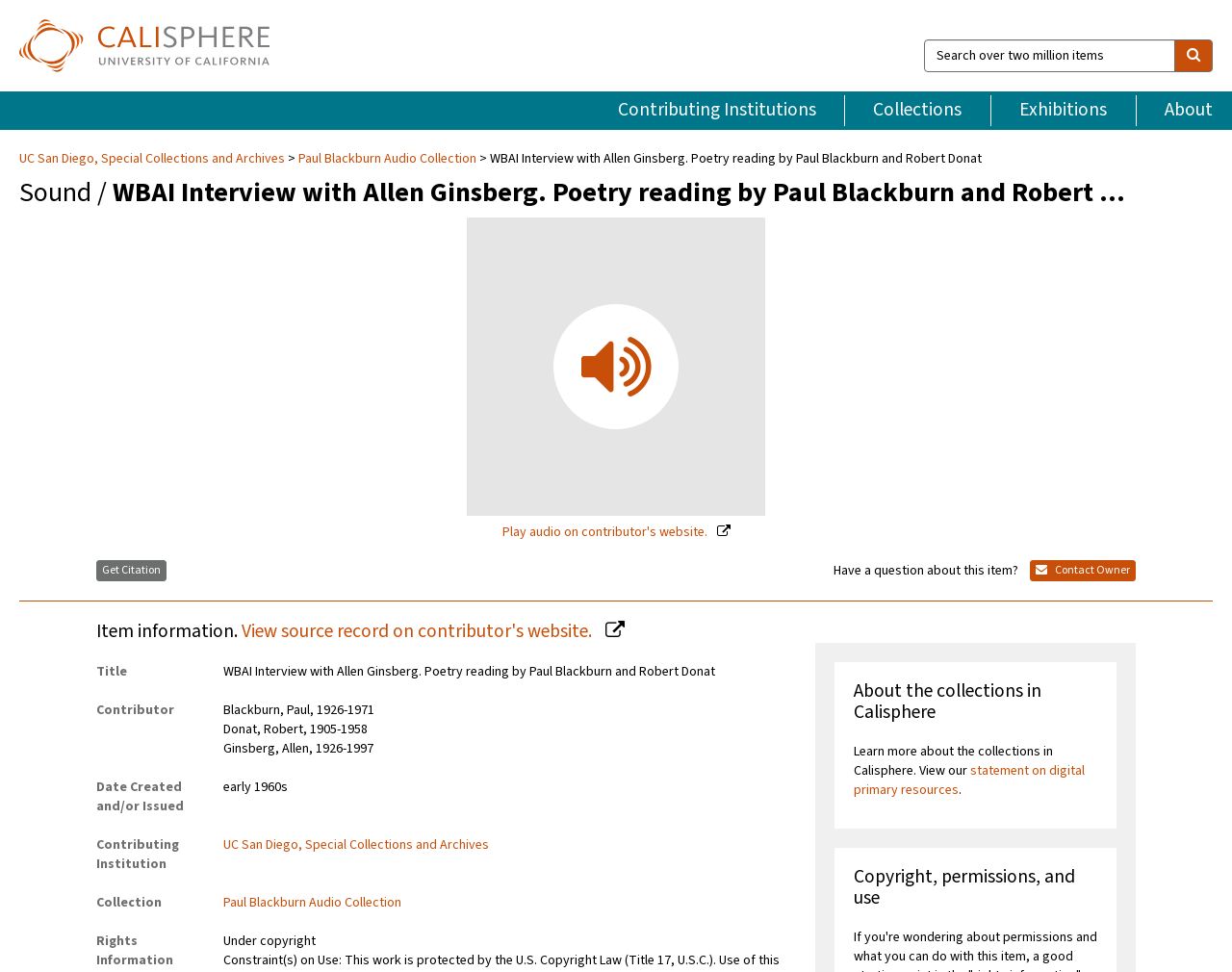What is the title of the poetry reading?
Using the image, elaborate on the answer with as much detail as possible.

I found the answer by looking at the title of the webpage, which is located at the top of the page. The title is 'WBAI Interview with Allen Ginsberg. Poetry reading by Paul Blackburn and Robert Donat'.